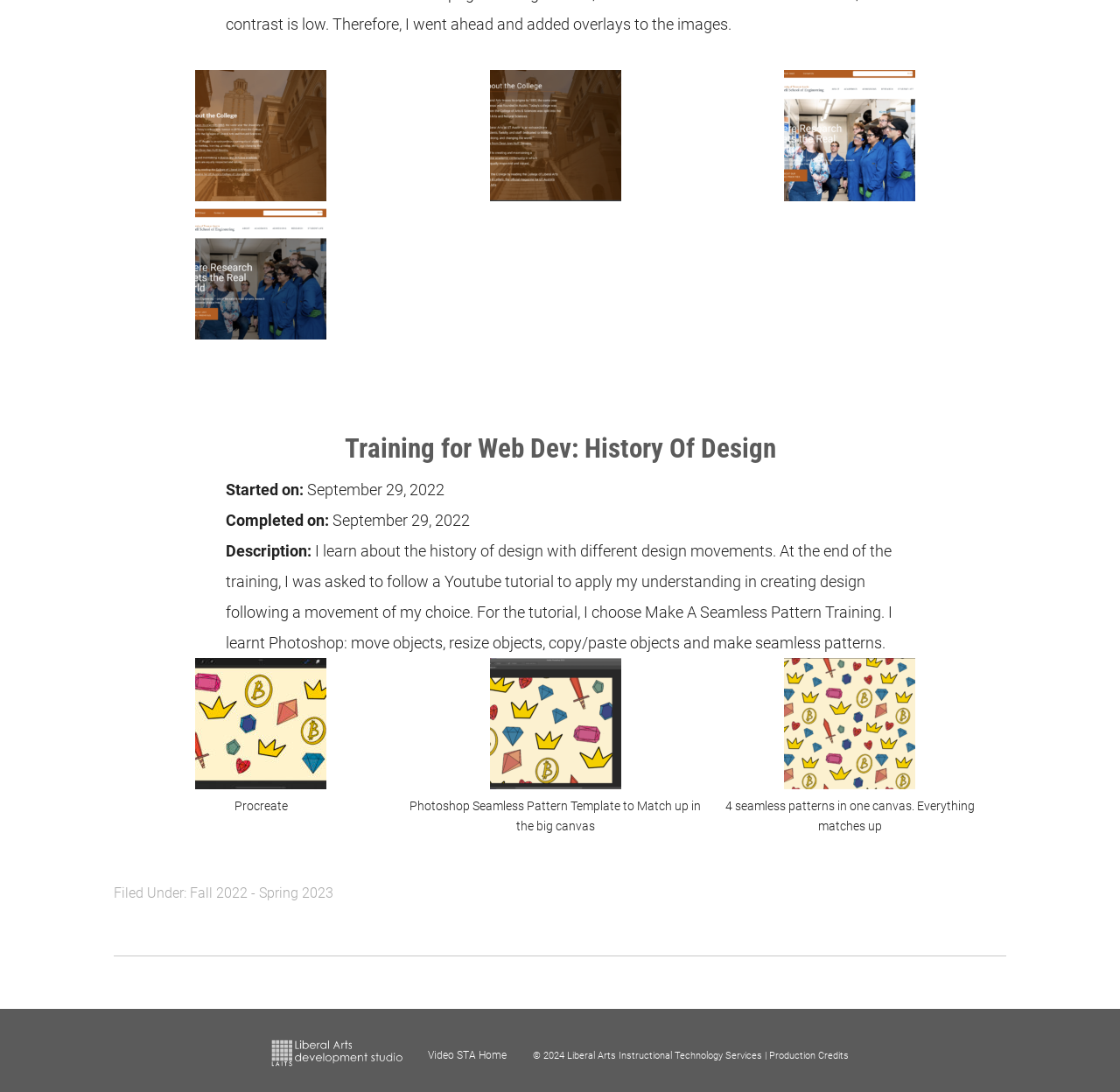How many seamless patterns are in one canvas?
Please ensure your answer is as detailed and informative as possible.

According to the figcaption '4 seamless patterns in one canvas. Everything matches up', there are 4 seamless patterns in one canvas.